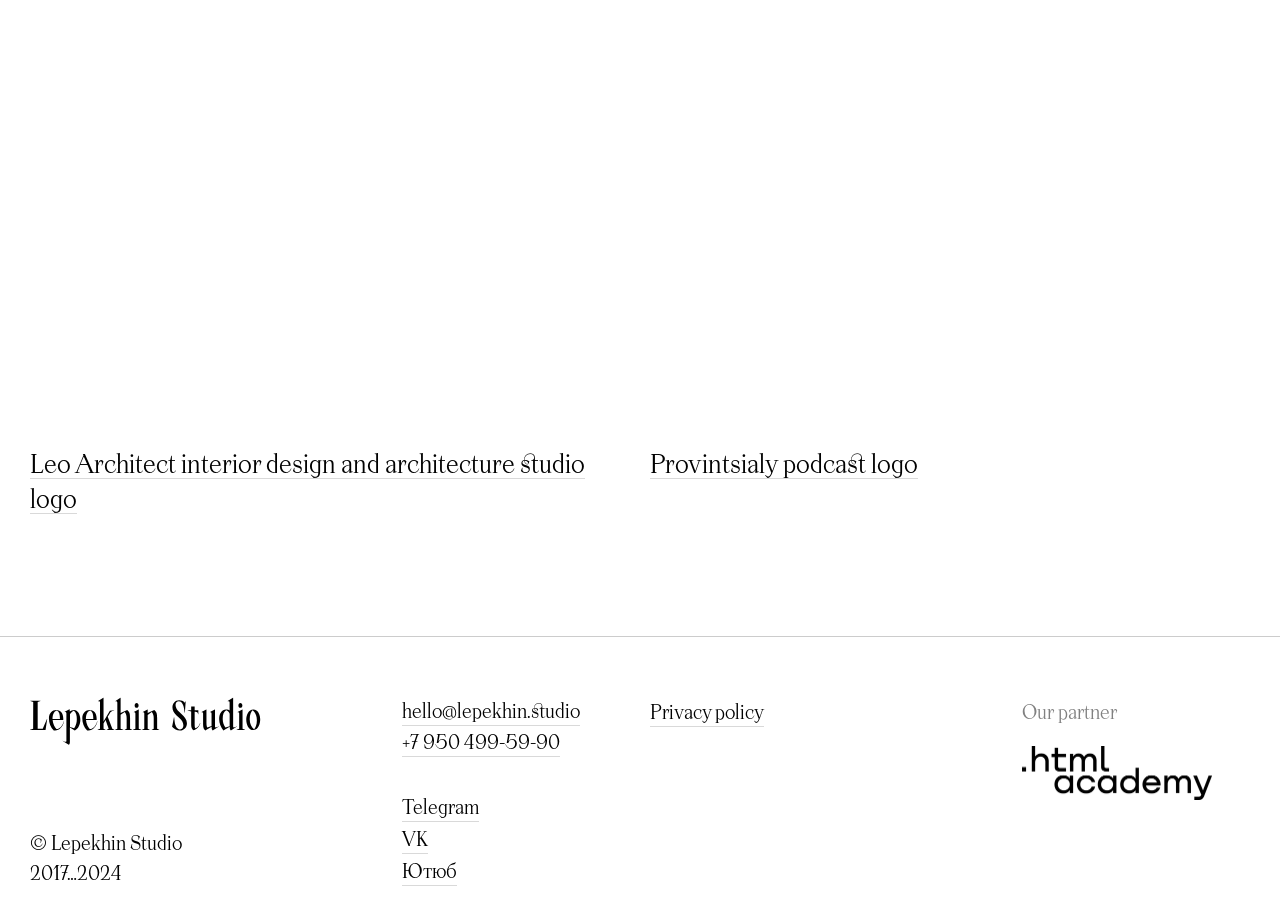Please identify the bounding box coordinates of the element's region that I should click in order to complete the following instruction: "Visit the Telegram page". The bounding box coordinates consist of four float numbers between 0 and 1, i.e., [left, top, right, bottom].

[0.314, 0.864, 0.374, 0.896]